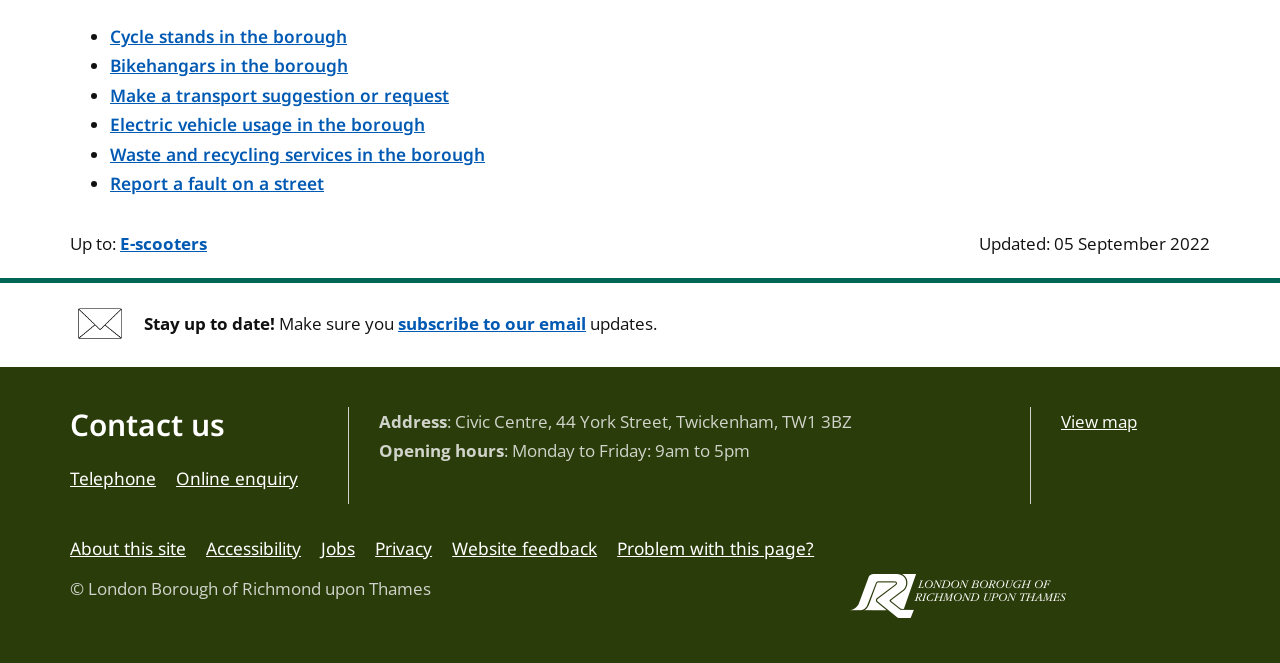What is the updated date for e-scooters?
Carefully analyze the image and provide a thorough answer to the question.

I found the updated date by looking at the text next to the 'E-scooters' link, which says 'Updated: 05 September 2022'.